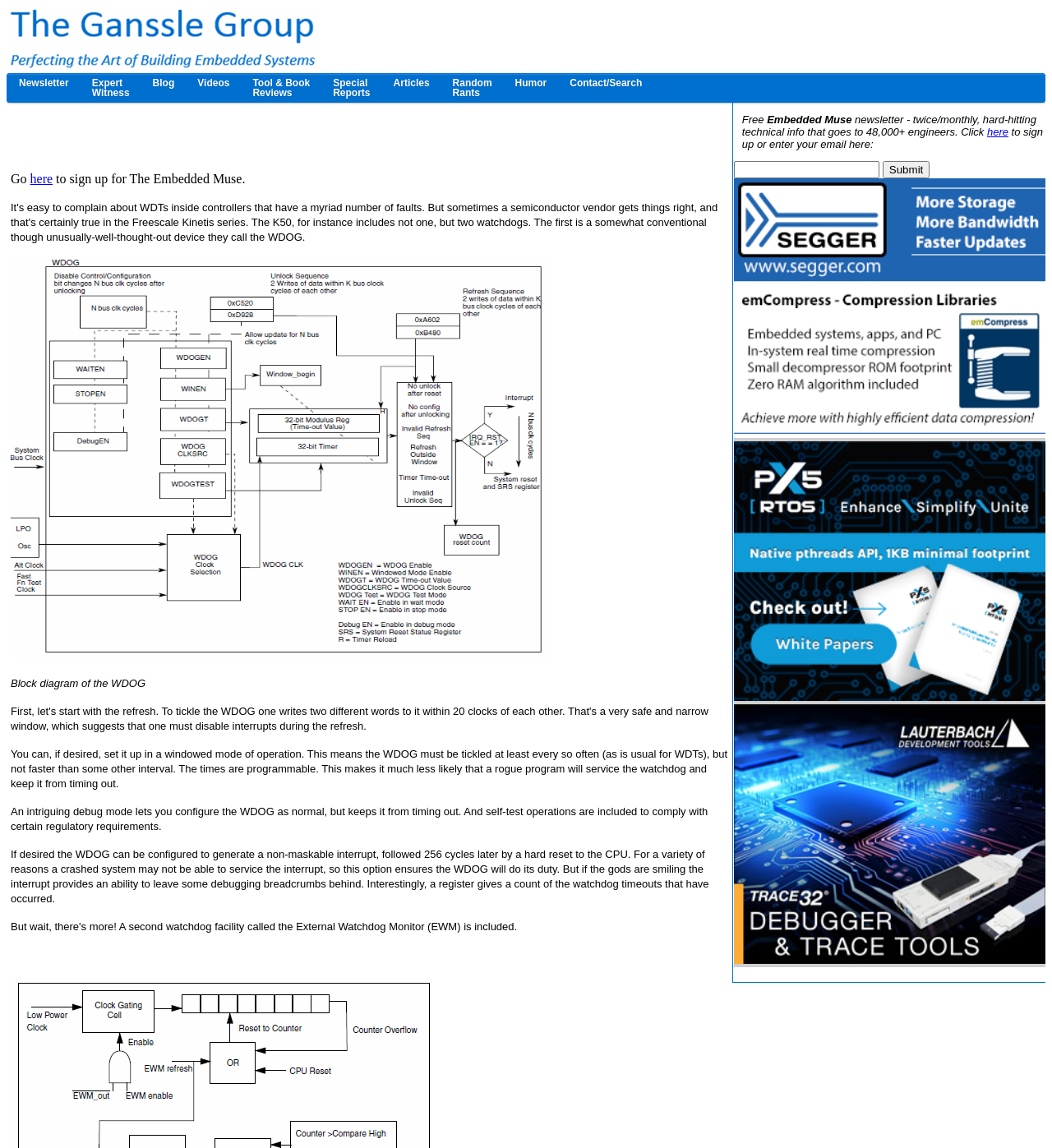How many images are on the webpage?
Answer with a single word or short phrase according to what you see in the image.

5